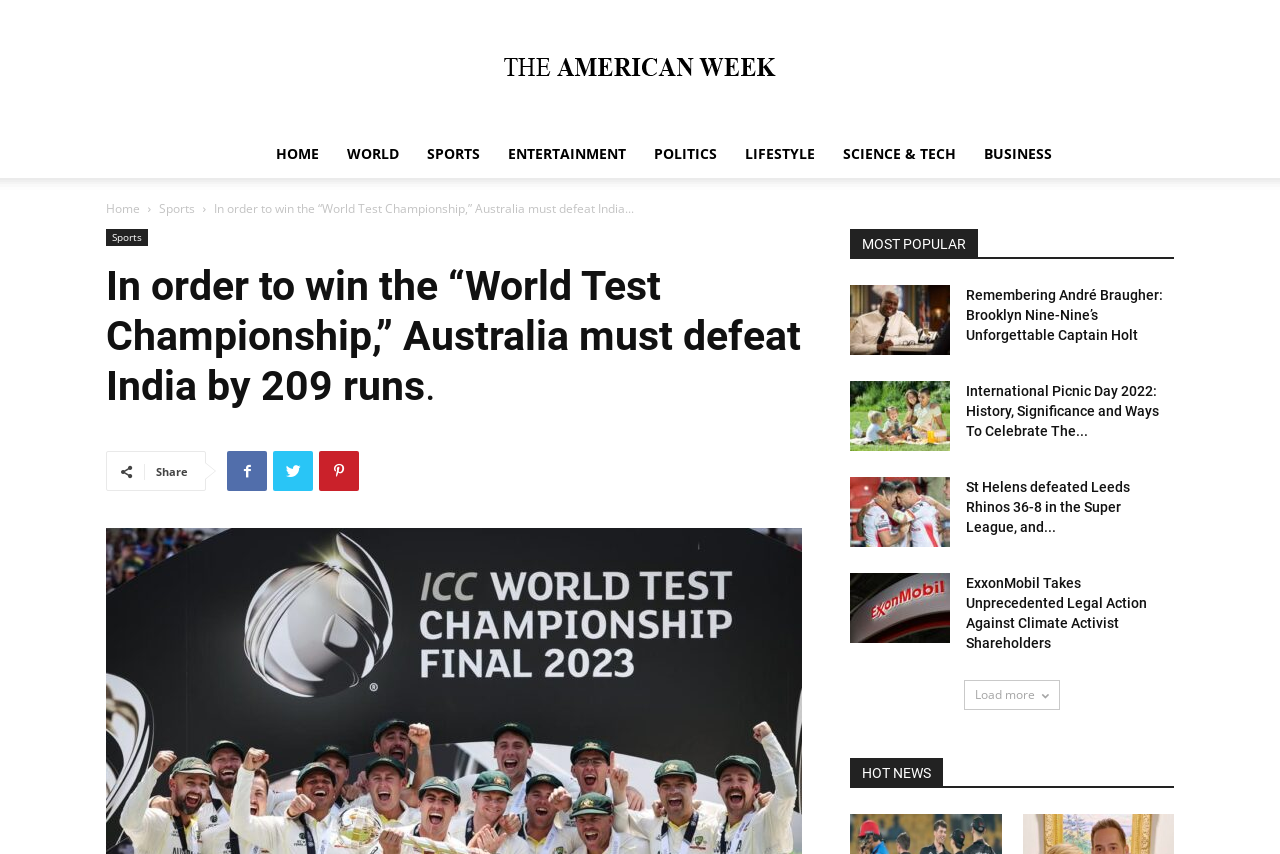Please locate the bounding box coordinates of the element that should be clicked to complete the given instruction: "Click on the 'HOME' link".

[0.205, 0.152, 0.26, 0.208]